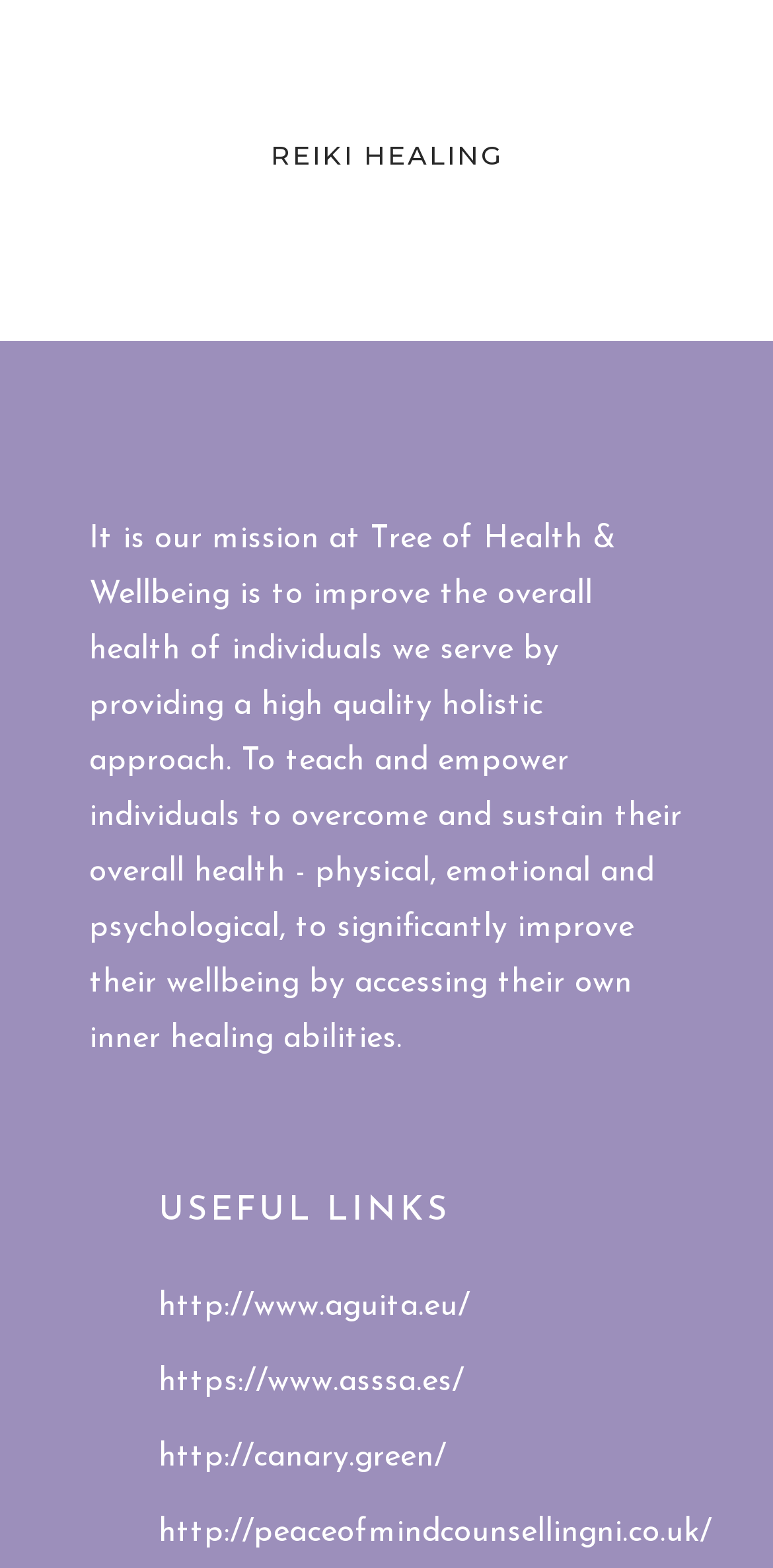Find the bounding box of the element with the following description: "Reiki Healing". The coordinates must be four float numbers between 0 and 1, formatted as [left, top, right, bottom].

[0.35, 0.089, 0.65, 0.109]